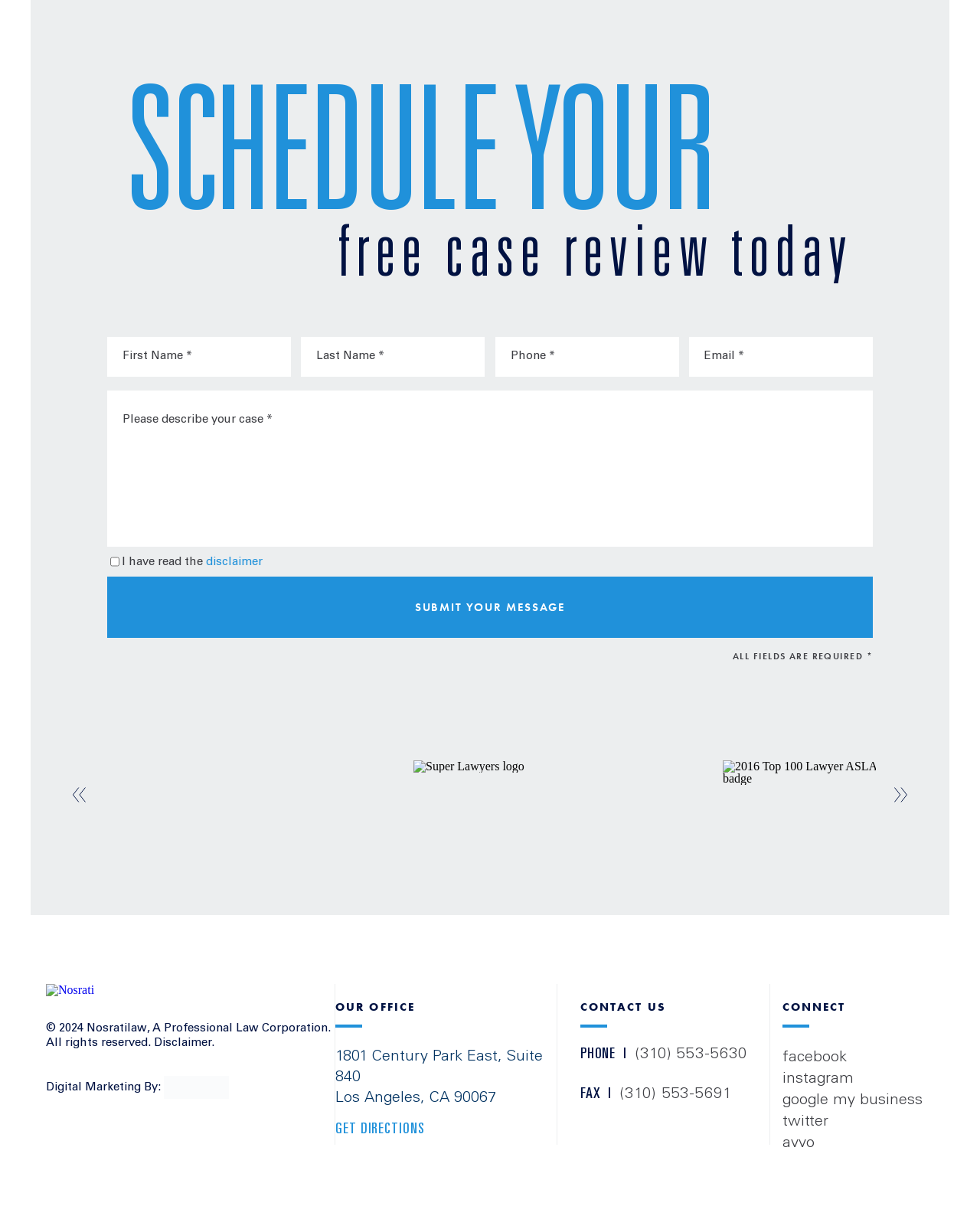Identify the bounding box for the UI element described as: "(310) 553-5630". Ensure the coordinates are four float numbers between 0 and 1, formatted as [left, top, right, bottom].

[0.648, 0.852, 0.762, 0.865]